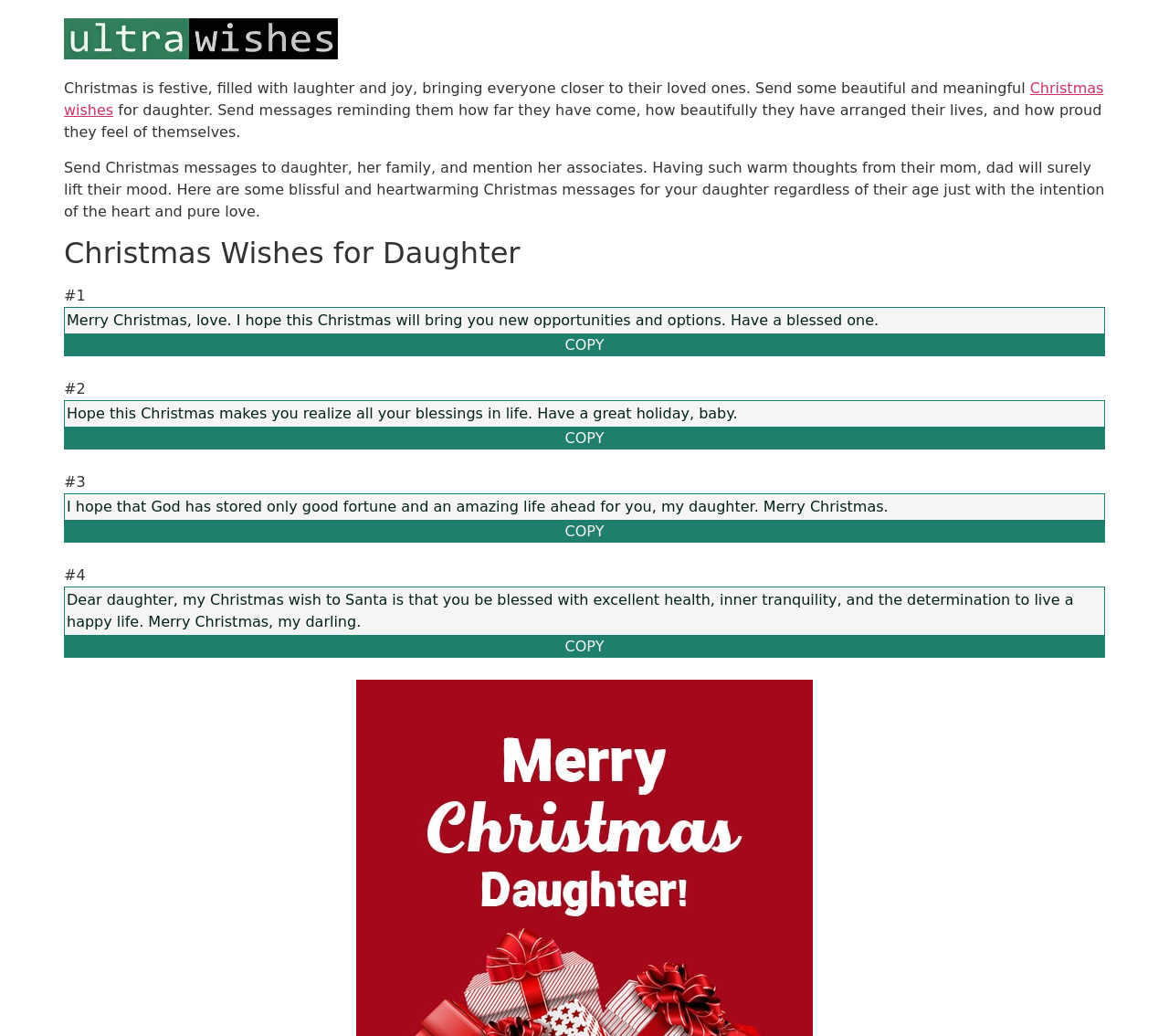How many Christmas wishes are provided on this webpage?
Relying on the image, give a concise answer in one word or a brief phrase.

More than 5